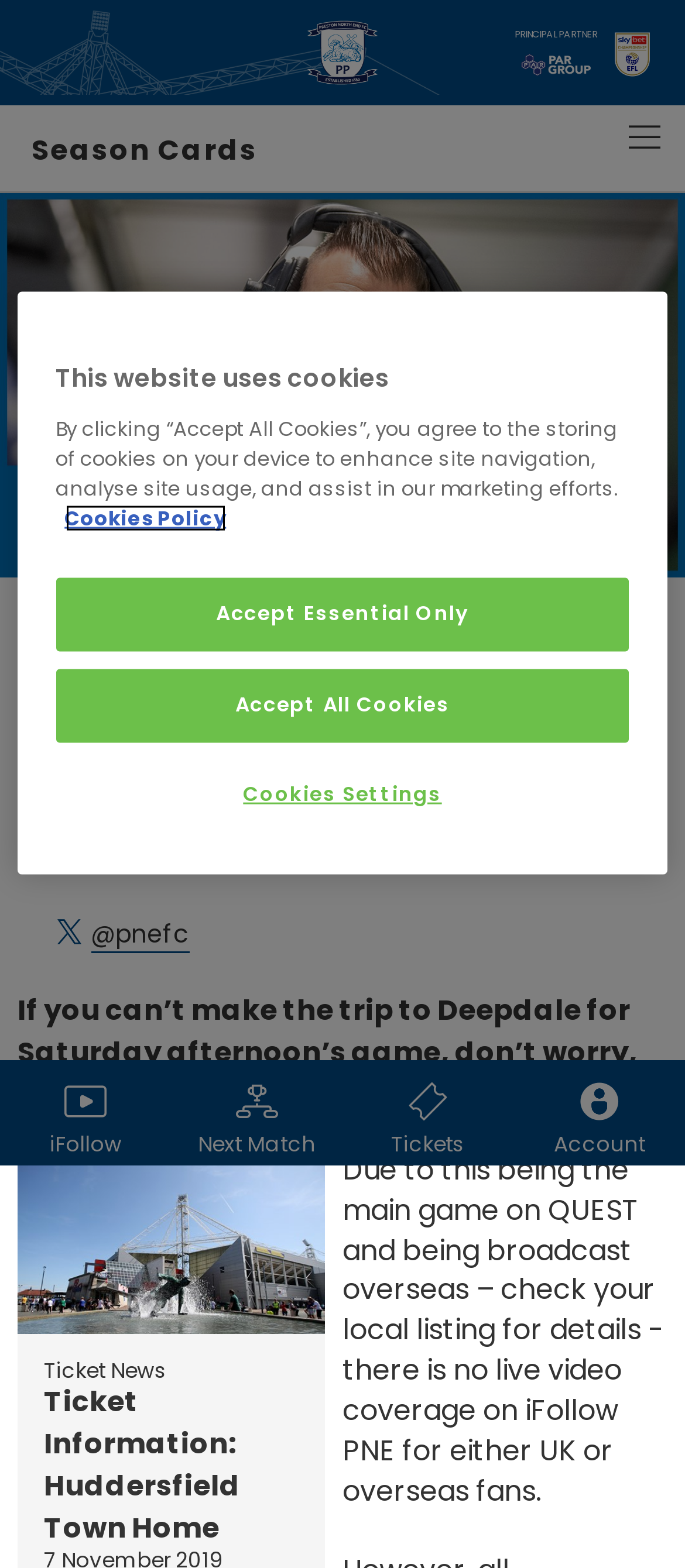Locate the bounding box coordinates of the item that should be clicked to fulfill the instruction: "Open navigation".

[0.89, 0.067, 0.992, 0.112]